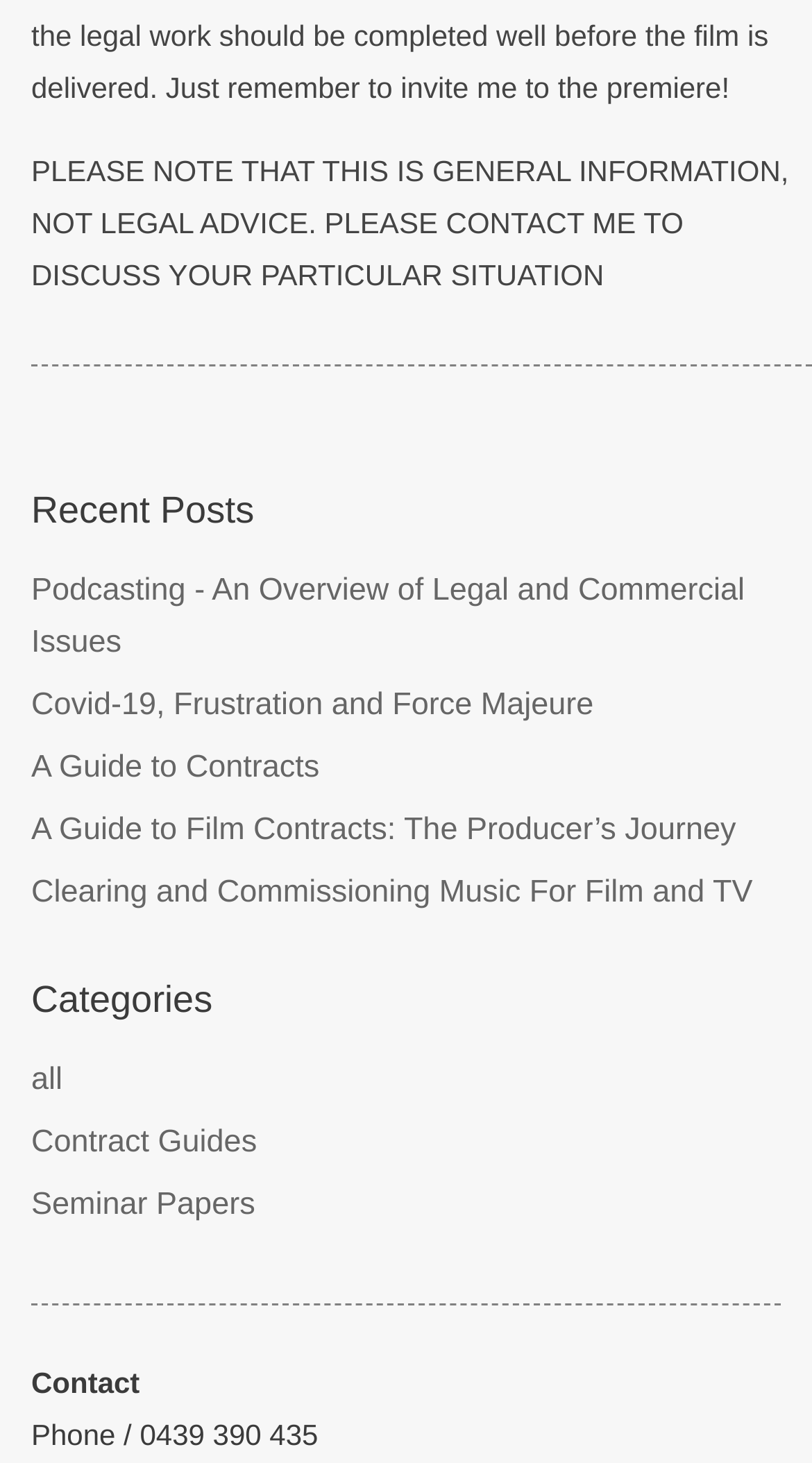Please specify the bounding box coordinates of the area that should be clicked to accomplish the following instruction: "browse all categories". The coordinates should consist of four float numbers between 0 and 1, i.e., [left, top, right, bottom].

[0.038, 0.725, 0.077, 0.749]